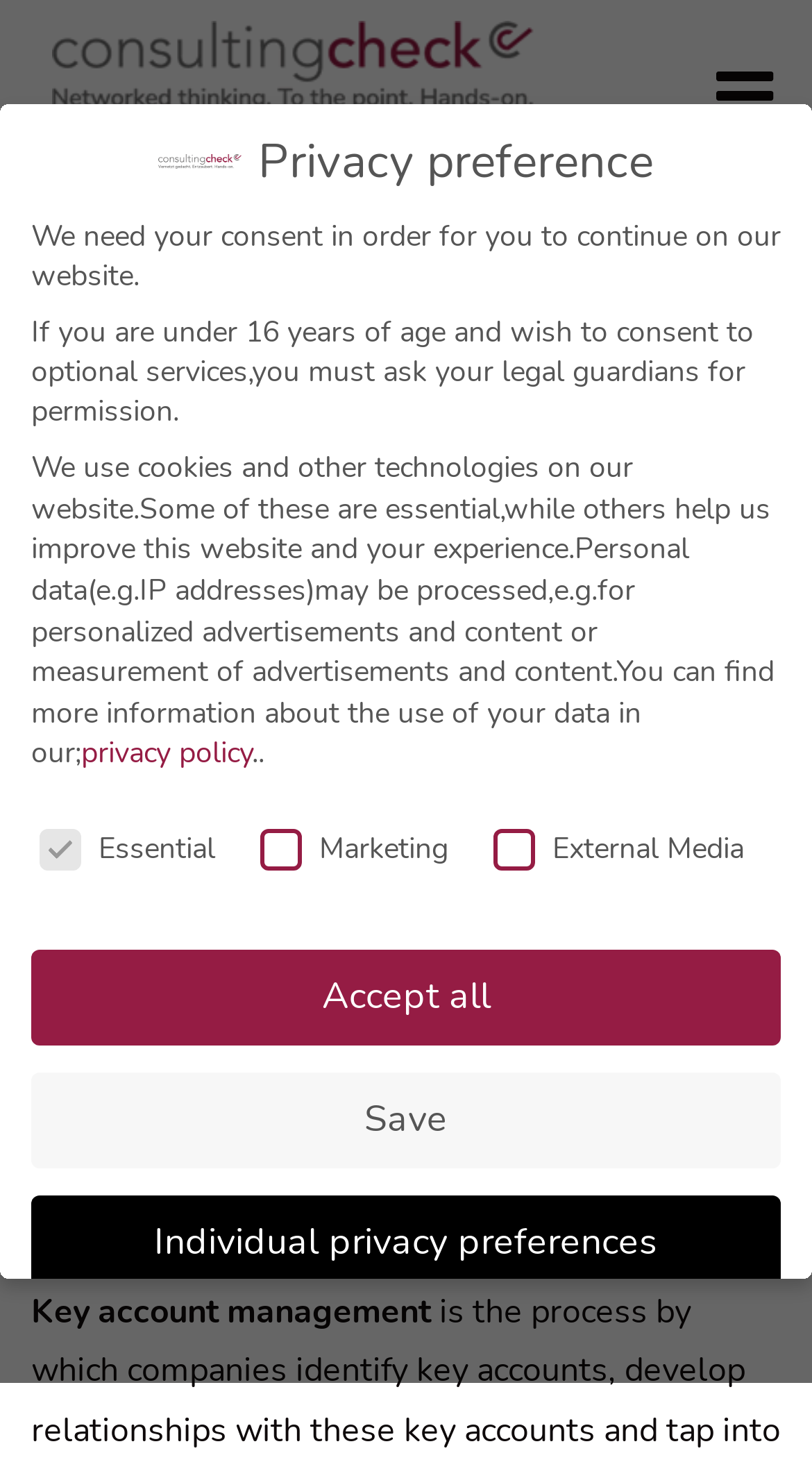Please mark the clickable region by giving the bounding box coordinates needed to complete this instruction: "Click on 'Marketing & Sales: How to increase your turnover'".

[0.038, 0.173, 0.692, 0.242]